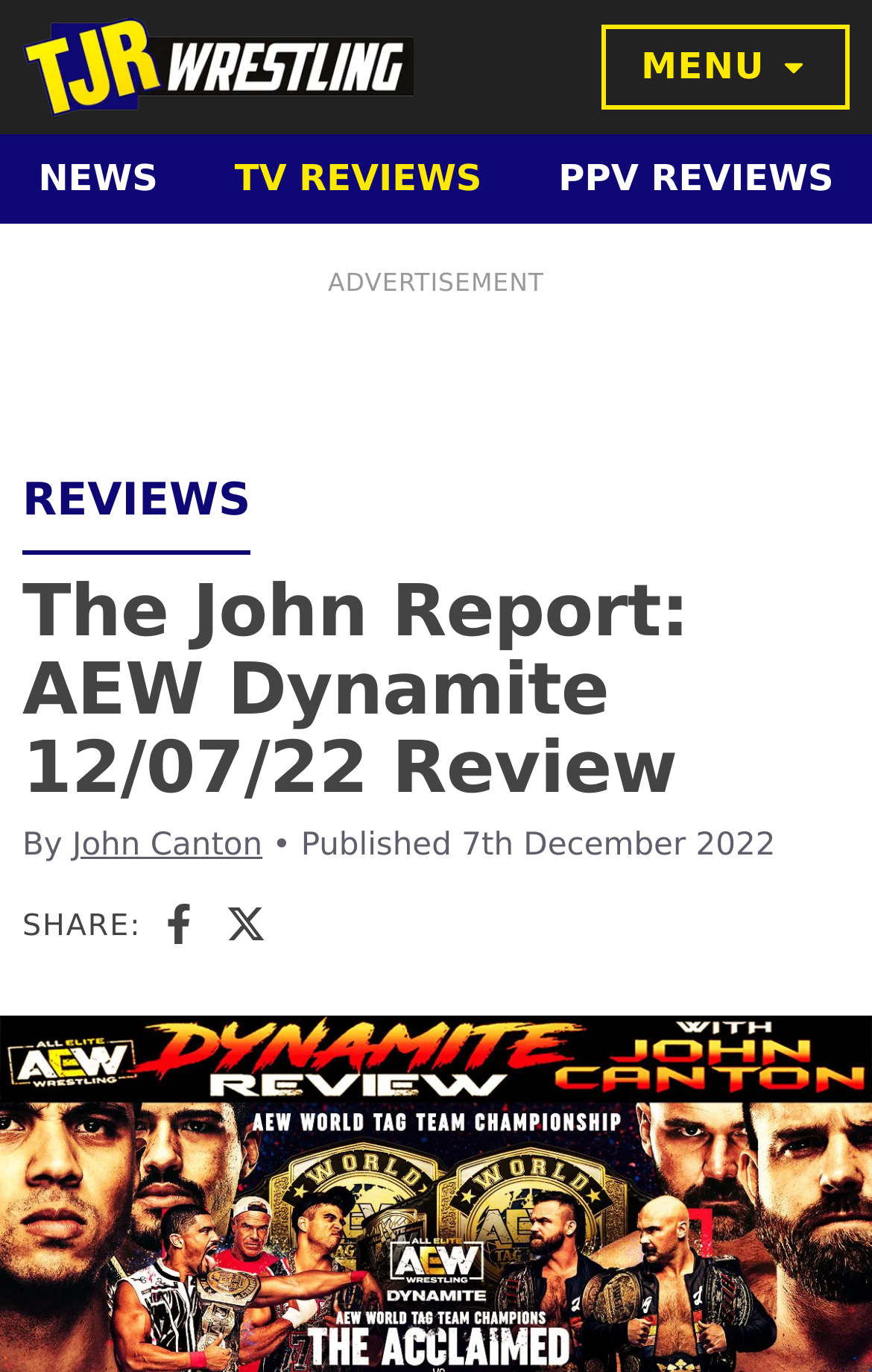Locate the bounding box coordinates of the clickable region necessary to complete the following instruction: "Click on the TJR Wrestling logo". Provide the coordinates in the format of four float numbers between 0 and 1, i.e., [left, top, right, bottom].

[0.026, 0.013, 0.474, 0.086]